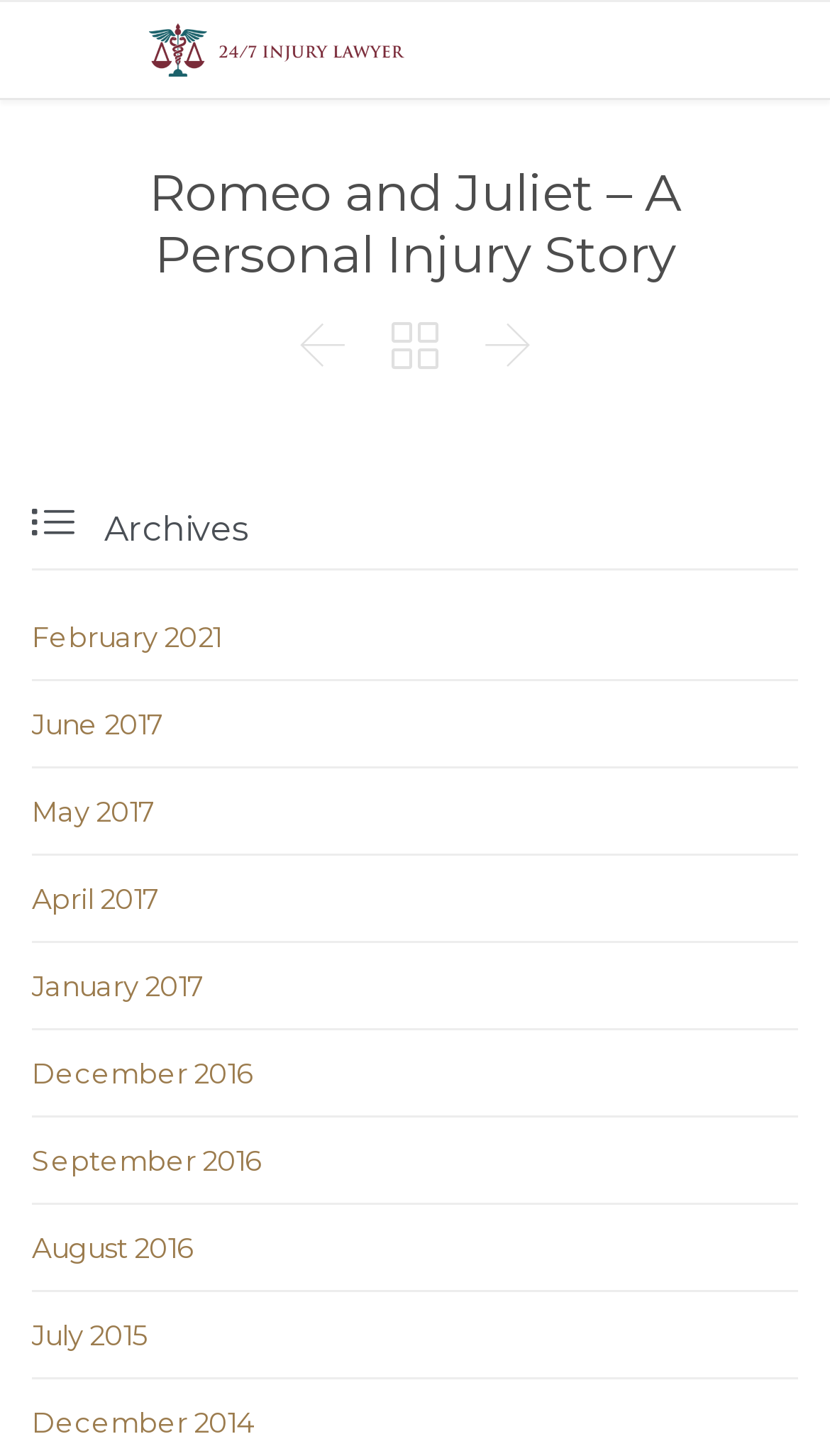Determine the bounding box coordinates for the region that must be clicked to execute the following instruction: "Click the Twitter icon".

[0.446, 0.197, 0.554, 0.277]